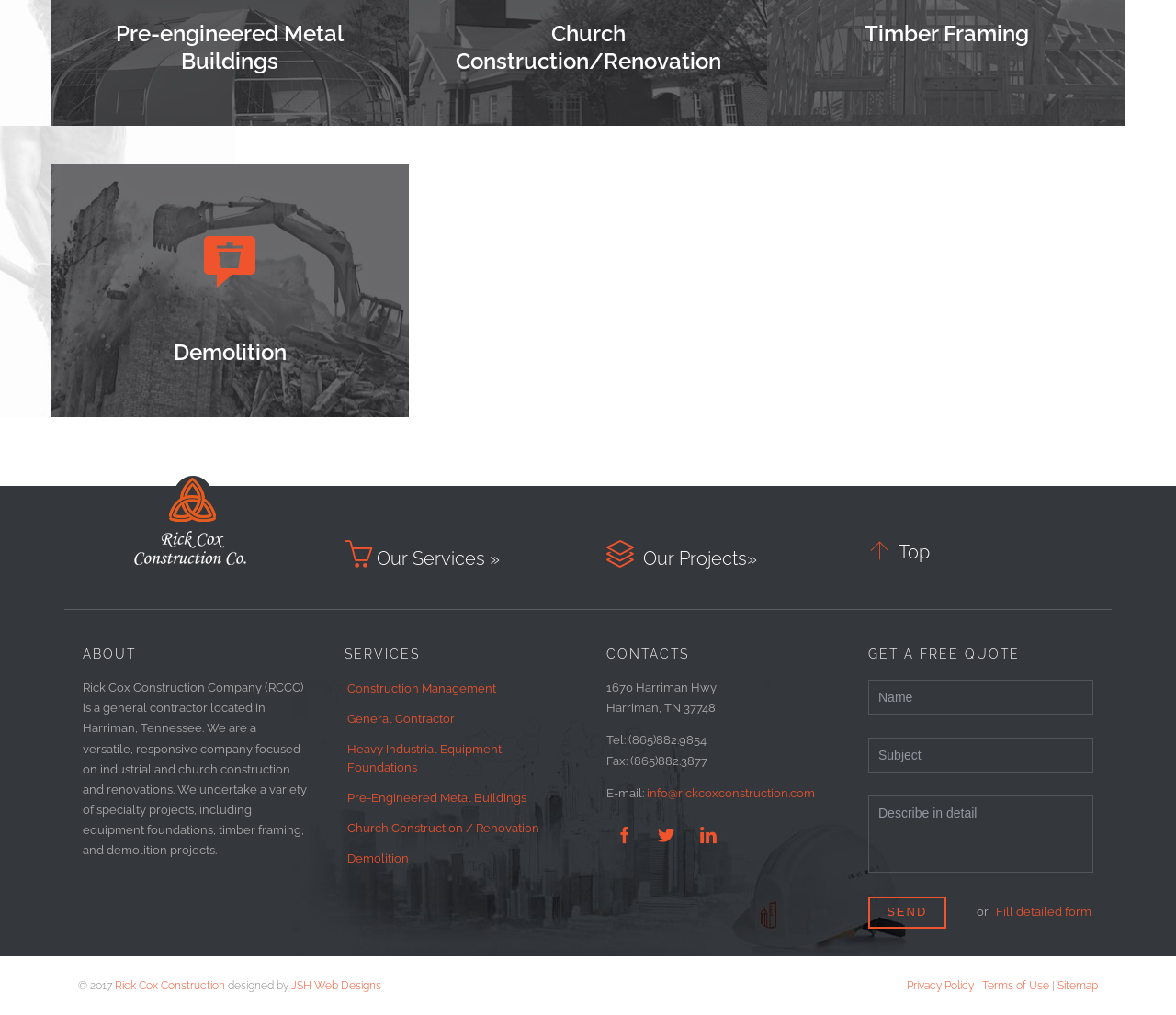Please find the bounding box coordinates of the section that needs to be clicked to achieve this instruction: "Click on the 'ABOUT' heading".

[0.07, 0.637, 0.262, 0.656]